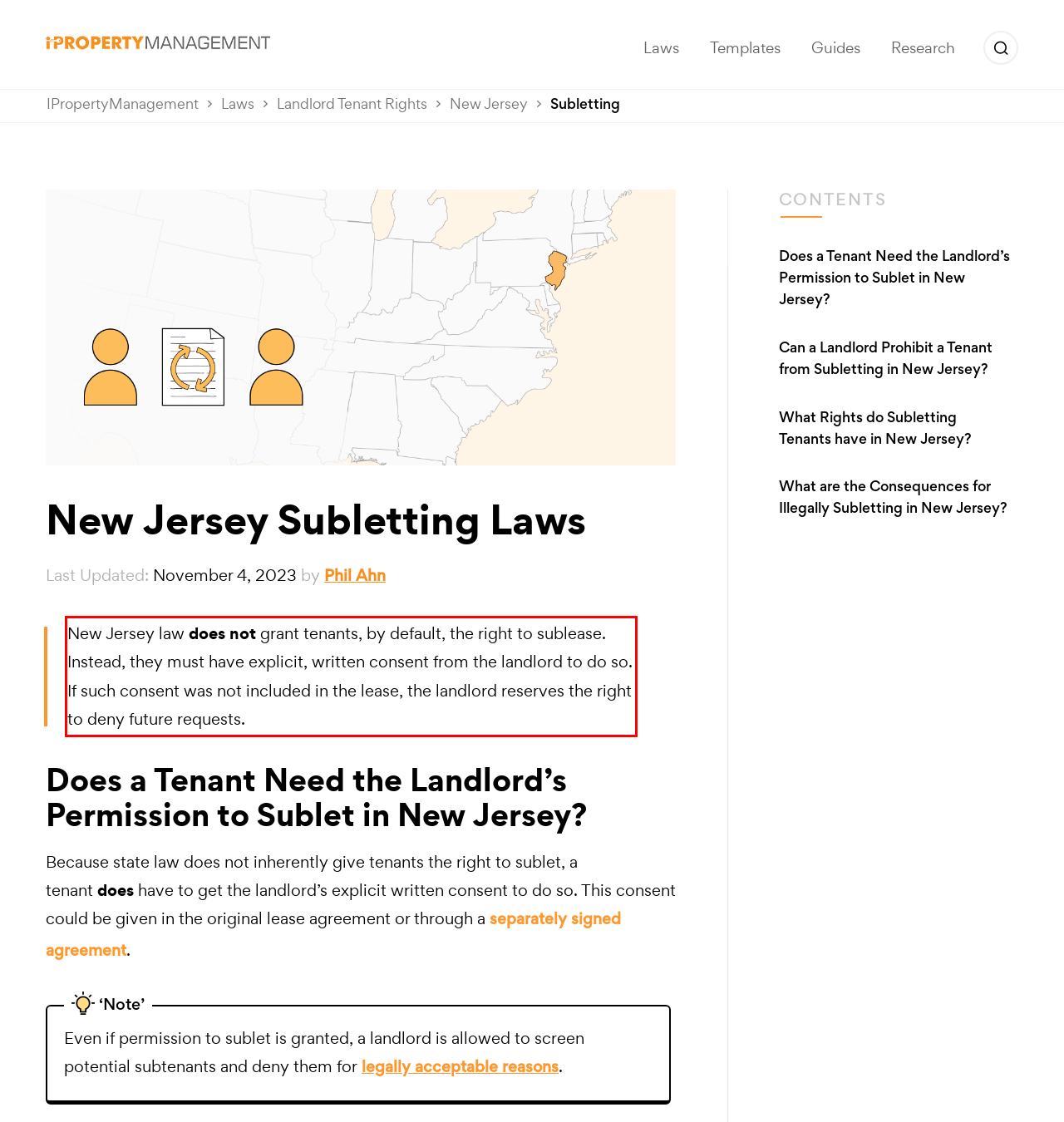You are presented with a webpage screenshot featuring a red bounding box. Perform OCR on the text inside the red bounding box and extract the content.

New Jersey law does not grant tenants, by default, the right to sublease. Instead, they must have explicit, written consent from the landlord to do so. If such consent was not included in the lease, the landlord reserves the right to deny future requests.